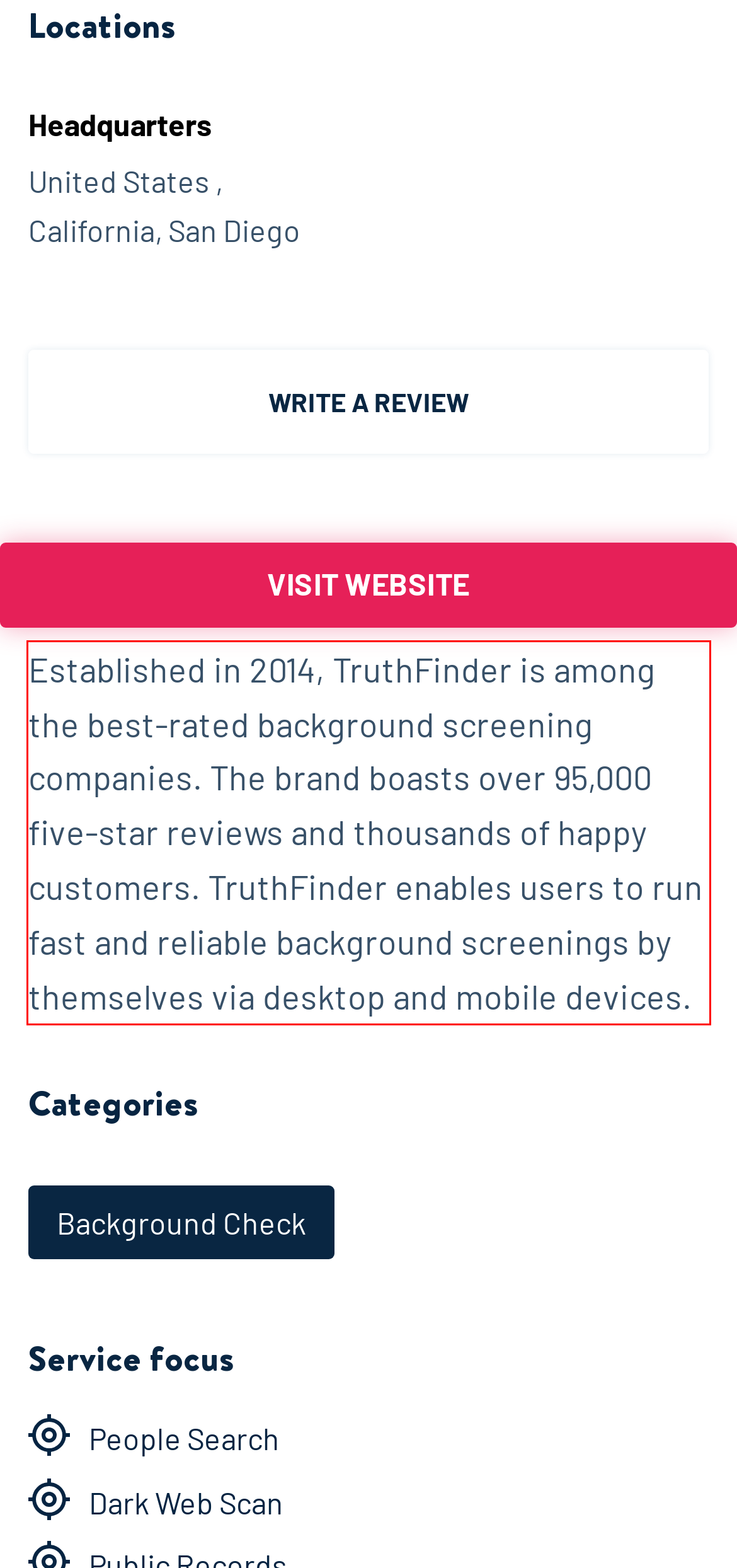Given a webpage screenshot, identify the text inside the red bounding box using OCR and extract it.

Established in 2014, TruthFinder is among the best-rated background screening companies. The brand boasts over 95,000 five-star reviews and thousands of happy customers. TruthFinder enables users to run fast and reliable background screenings by themselves via desktop and mobile devices.